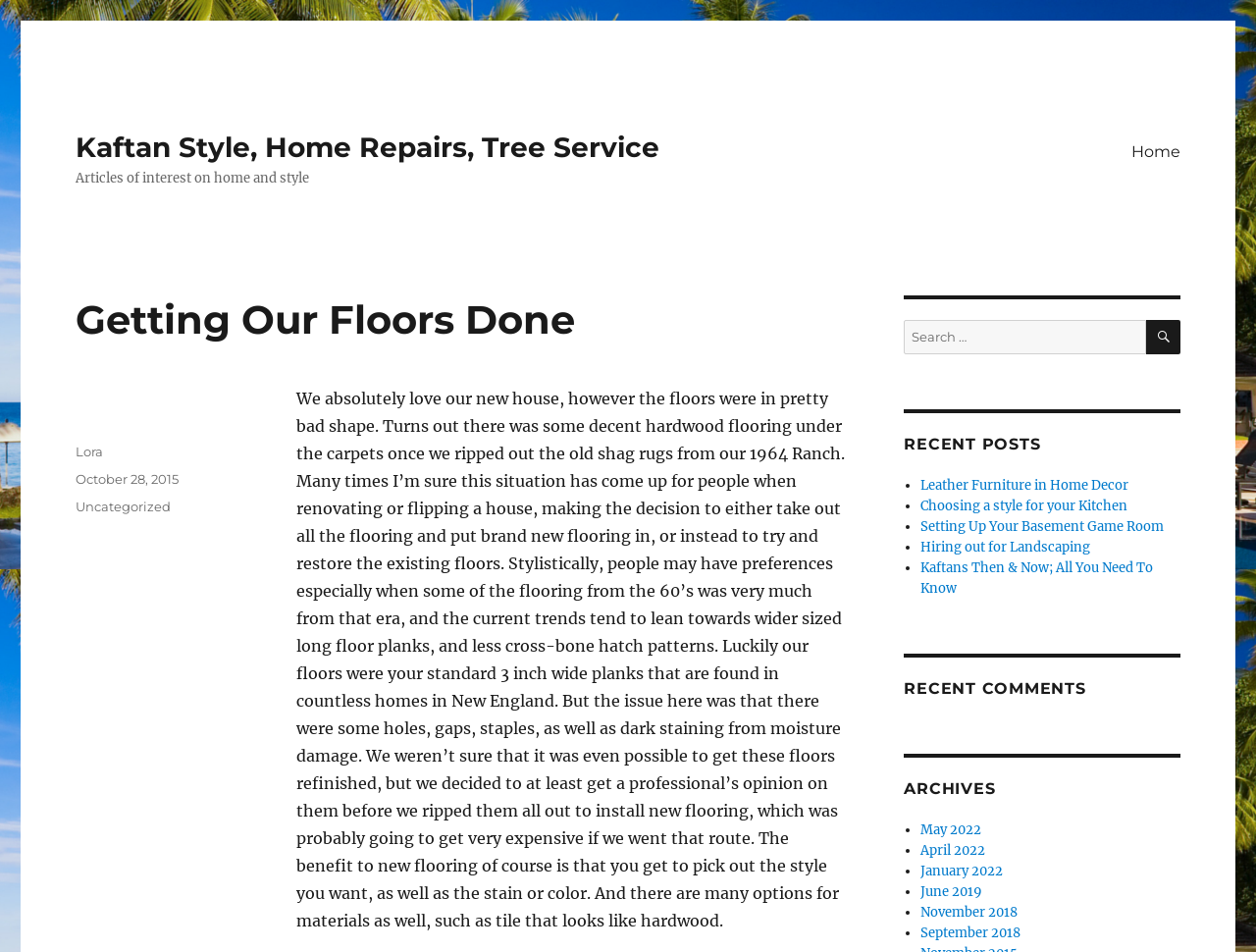Determine the bounding box coordinates of the region I should click to achieve the following instruction: "Read the article 'Getting Our Floors Done'". Ensure the bounding box coordinates are four float numbers between 0 and 1, i.e., [left, top, right, bottom].

[0.06, 0.31, 0.676, 0.361]